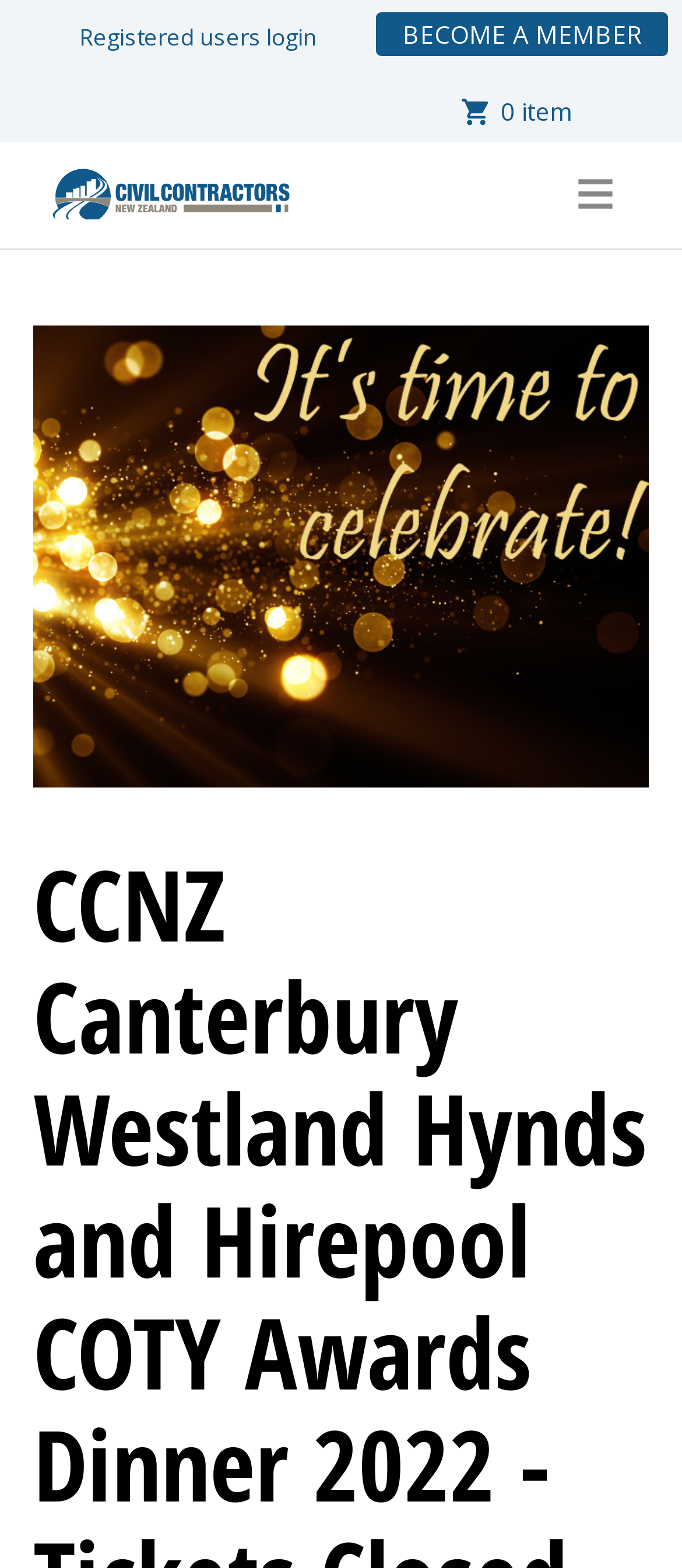Please find the bounding box coordinates of the clickable region needed to complete the following instruction: "Click Become a Member". The bounding box coordinates must consist of four float numbers between 0 and 1, i.e., [left, top, right, bottom].

[0.552, 0.008, 0.98, 0.036]